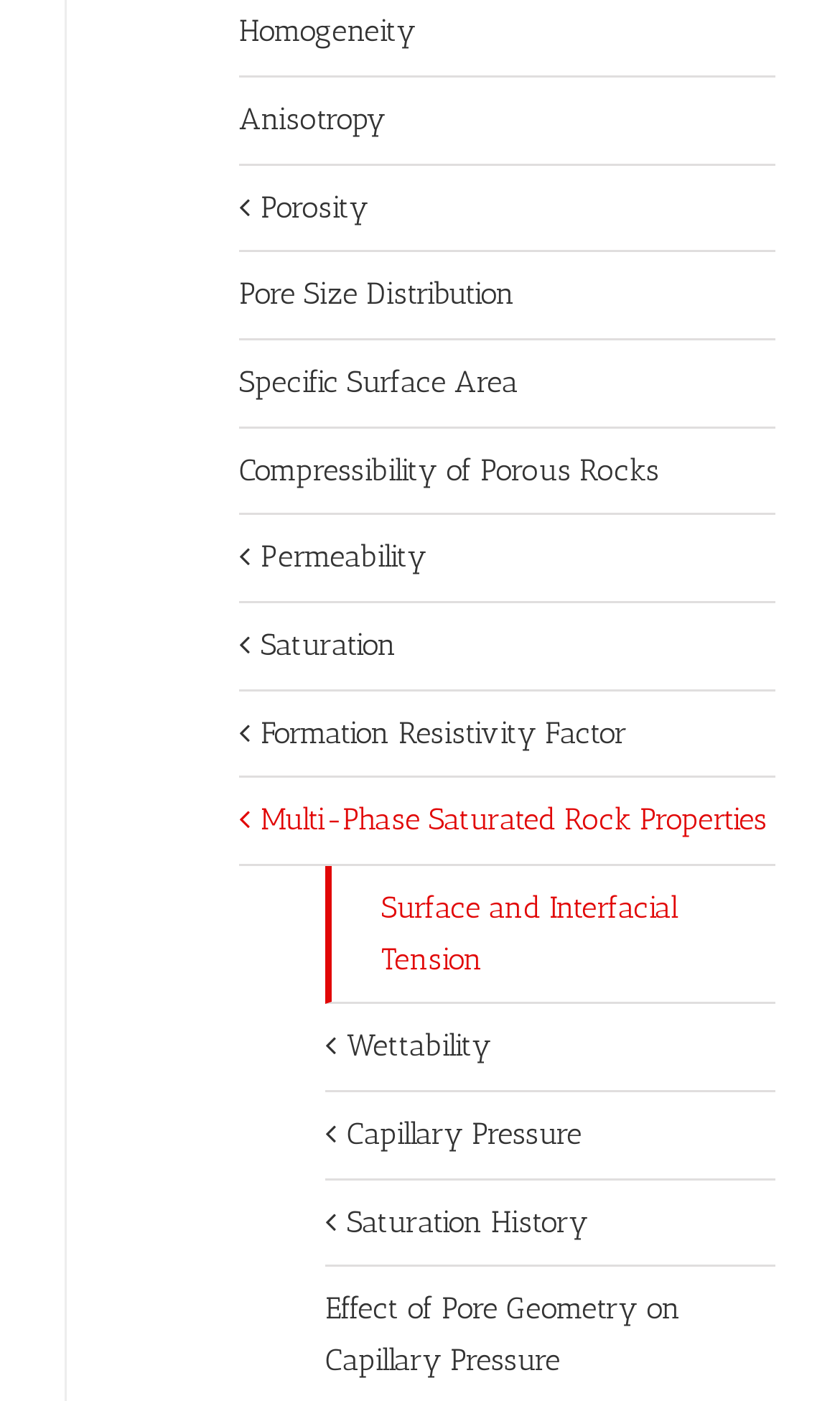Determine the bounding box coordinates of the region I should click to achieve the following instruction: "Explore Pore Size Distribution". Ensure the bounding box coordinates are four float numbers between 0 and 1, i.e., [left, top, right, bottom].

[0.285, 0.18, 0.923, 0.243]